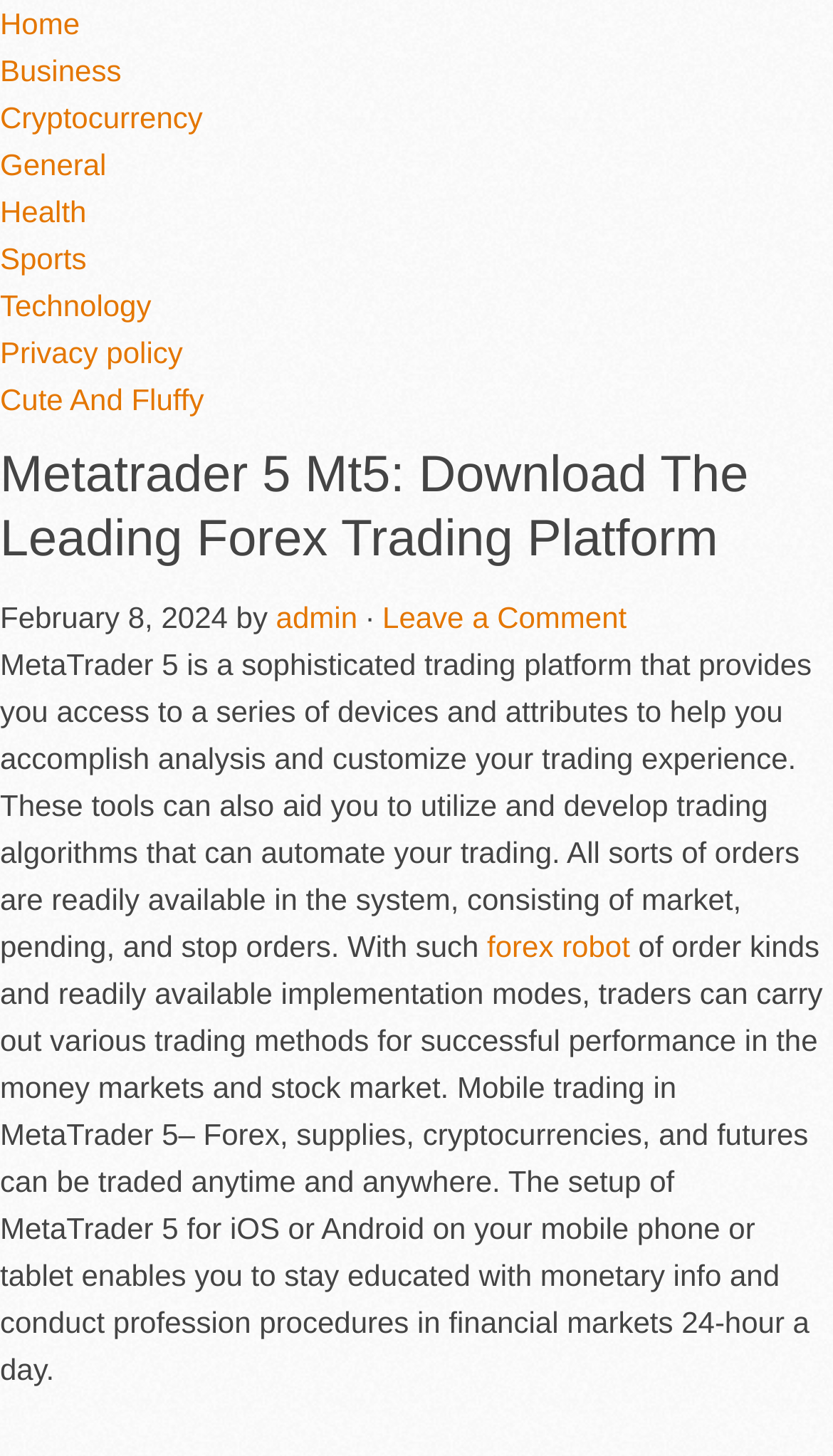Please identify the bounding box coordinates of the clickable element to fulfill the following instruction: "Click on admin". The coordinates should be four float numbers between 0 and 1, i.e., [left, top, right, bottom].

[0.331, 0.412, 0.429, 0.436]